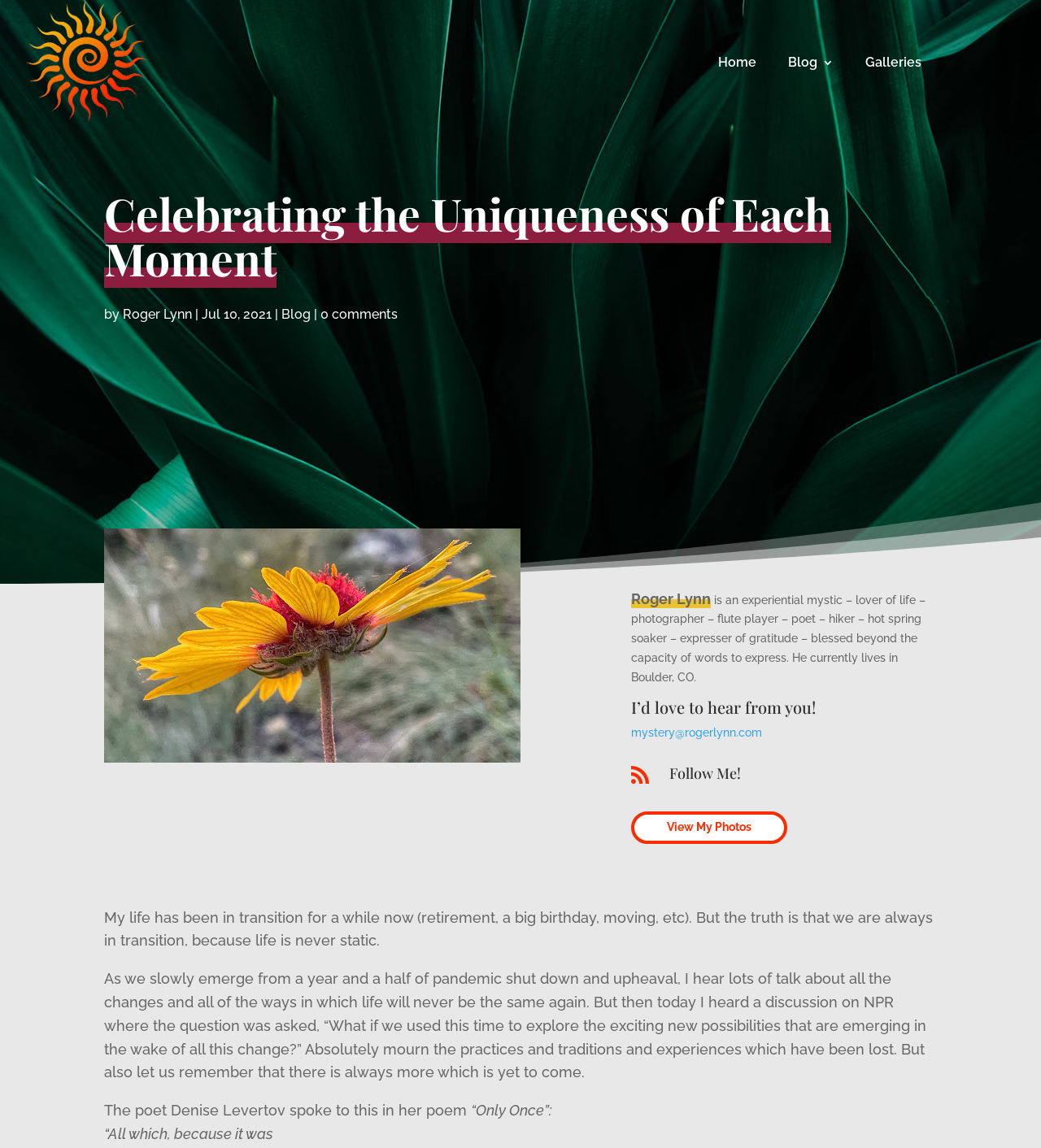What is the date of the blog post?
Based on the content of the image, thoroughly explain and answer the question.

The date of the blog post can be found in the text 'Jul 10, 2021' which is located below the author's name.